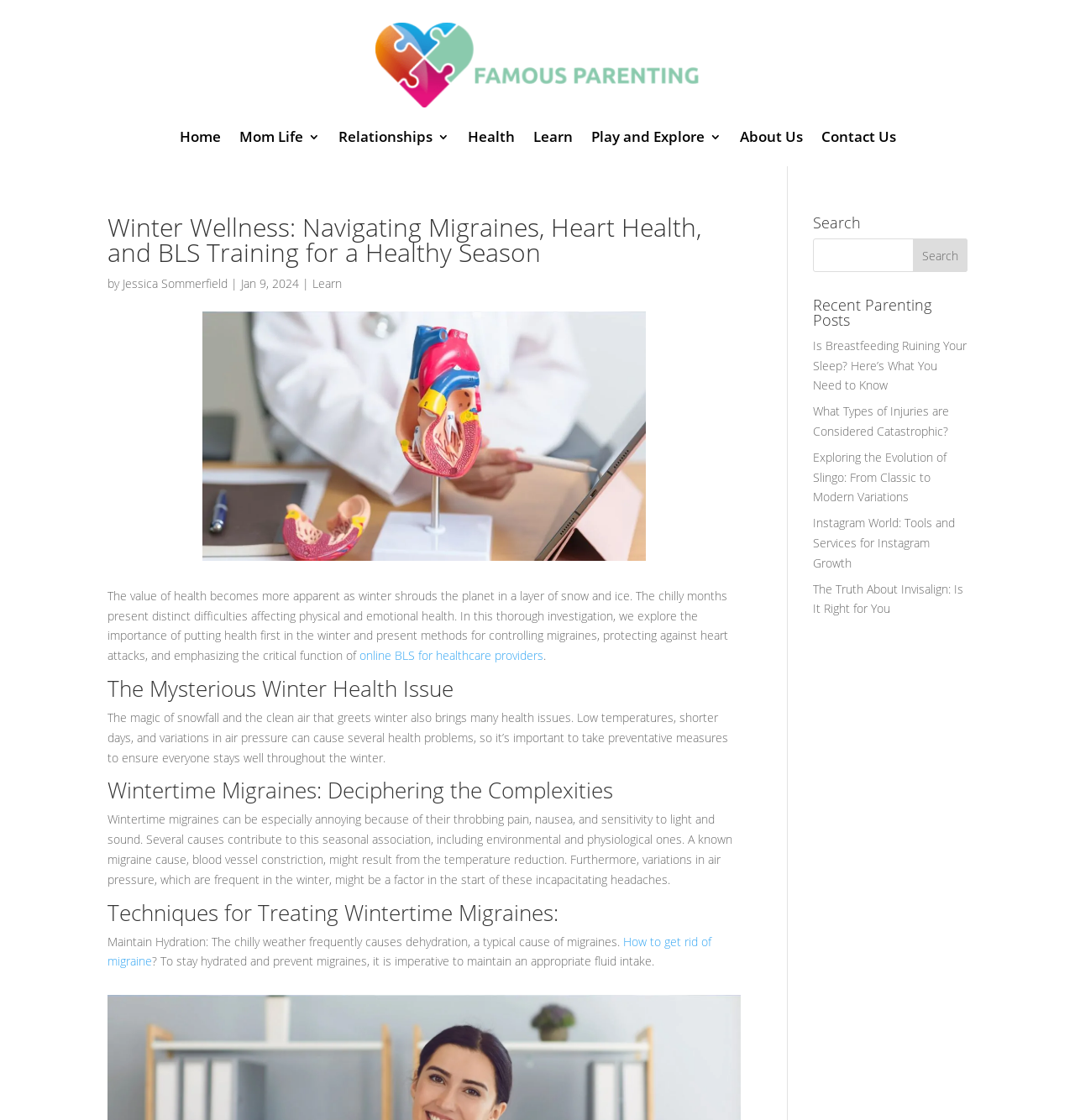Can you specify the bounding box coordinates of the area that needs to be clicked to fulfill the following instruction: "Search for a topic"?

[0.756, 0.213, 0.9, 0.243]